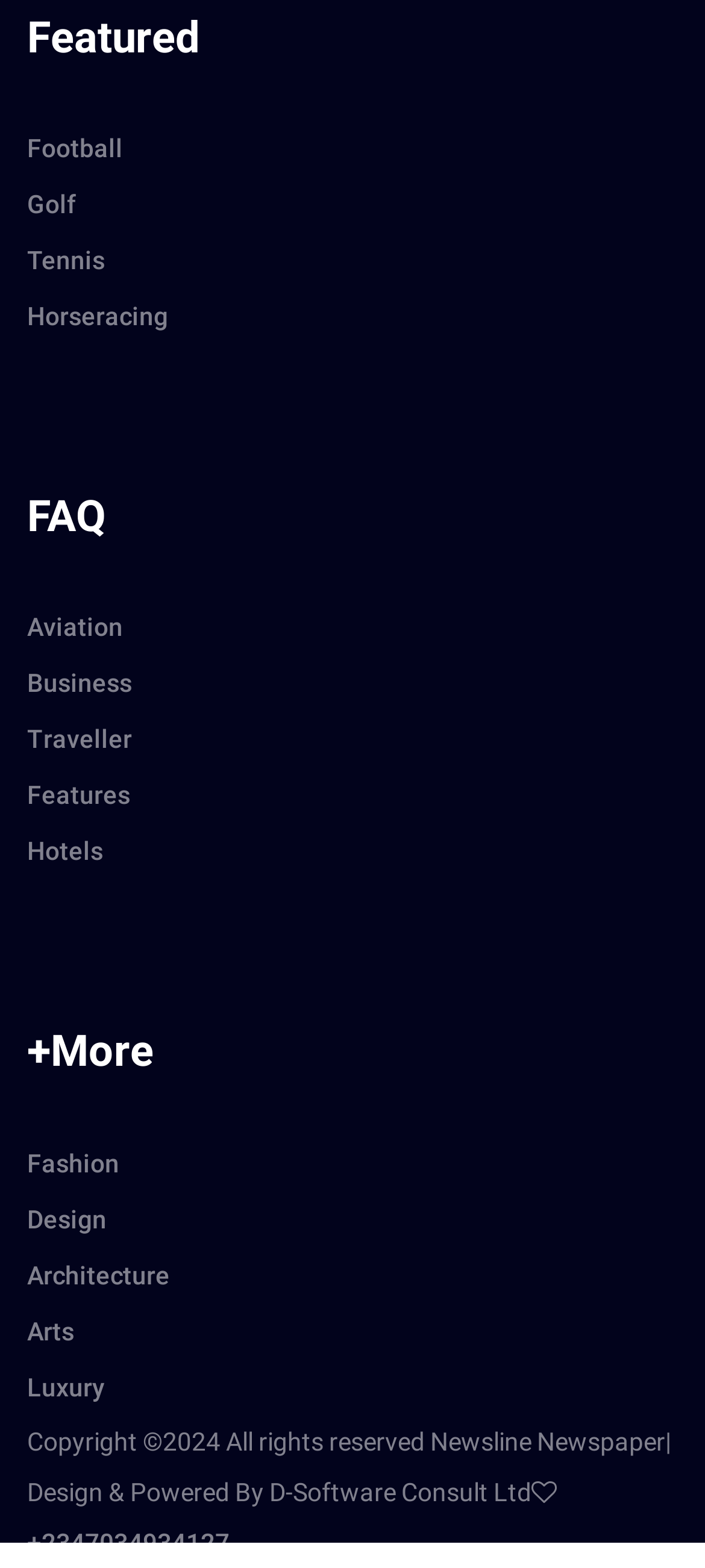Specify the bounding box coordinates of the element's region that should be clicked to achieve the following instruction: "Explore Horseracing". The bounding box coordinates consist of four float numbers between 0 and 1, in the format [left, top, right, bottom].

[0.038, 0.184, 0.962, 0.22]